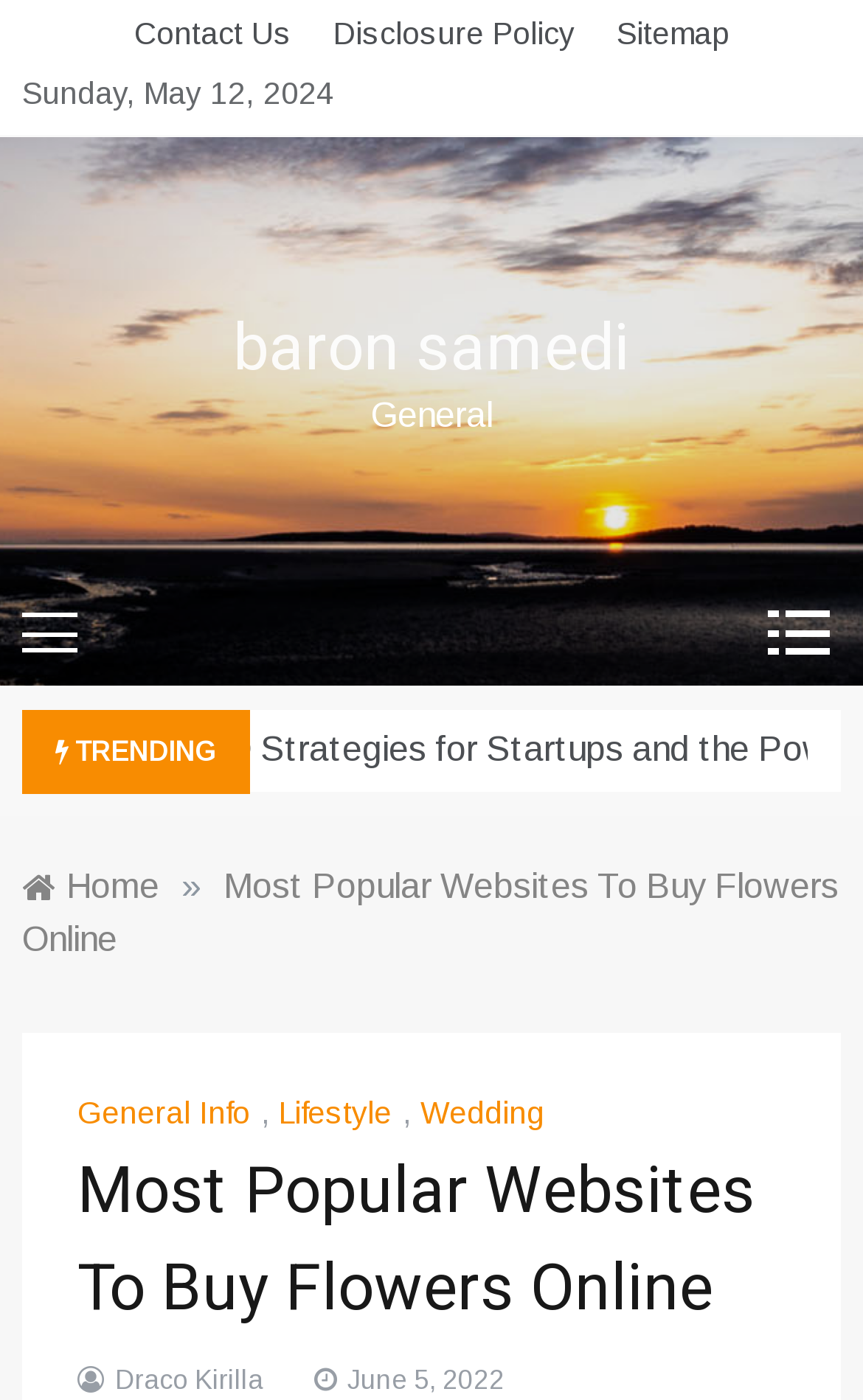Determine the bounding box coordinates of the section to be clicked to follow the instruction: "read general info". The coordinates should be given as four float numbers between 0 and 1, formatted as [left, top, right, bottom].

[0.09, 0.782, 0.303, 0.808]